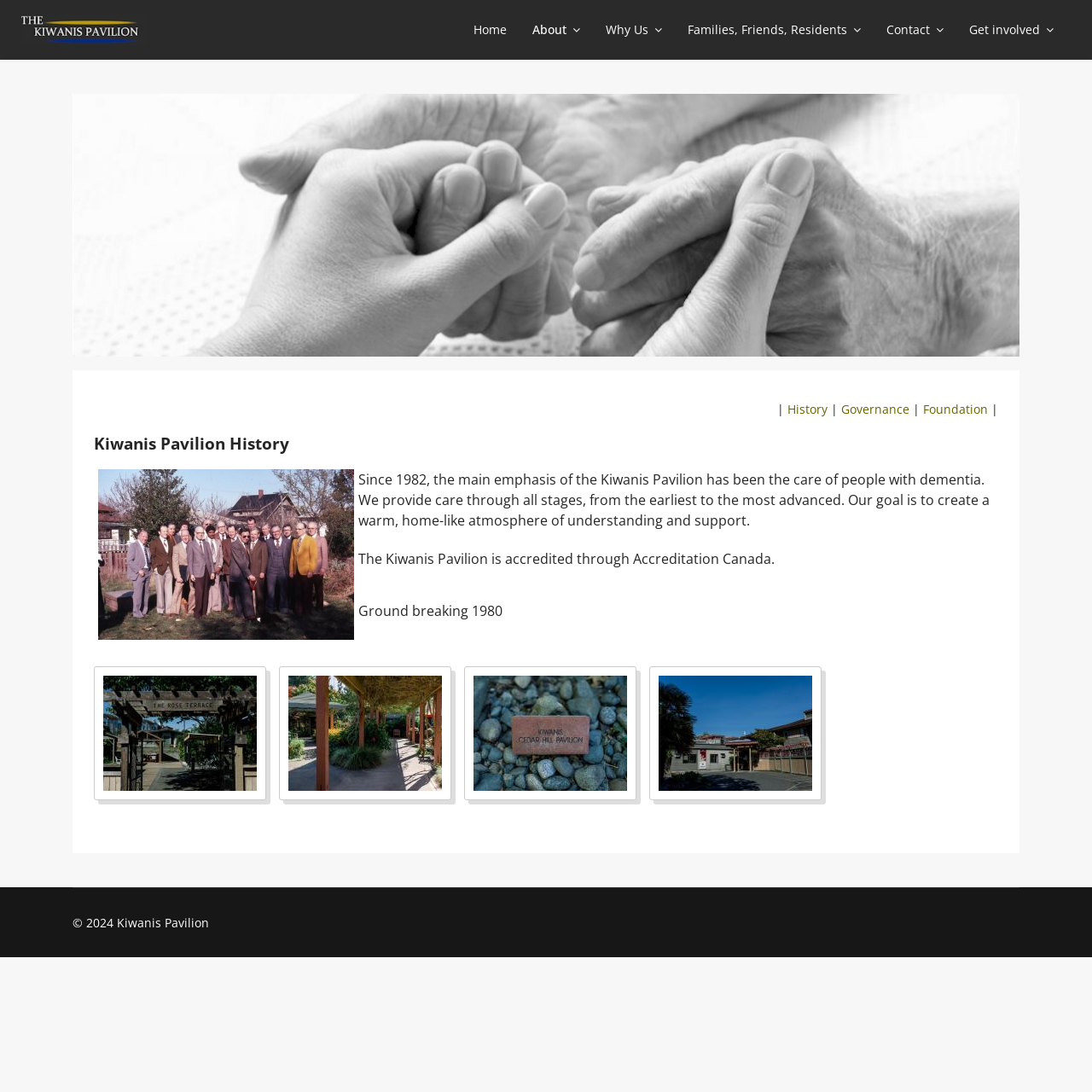Extract the bounding box coordinates of the UI element described by: "alt="2b"". The coordinates should include four float numbers ranging from 0 to 1, e.g., [left, top, right, bottom].

[0.095, 0.618, 0.235, 0.724]